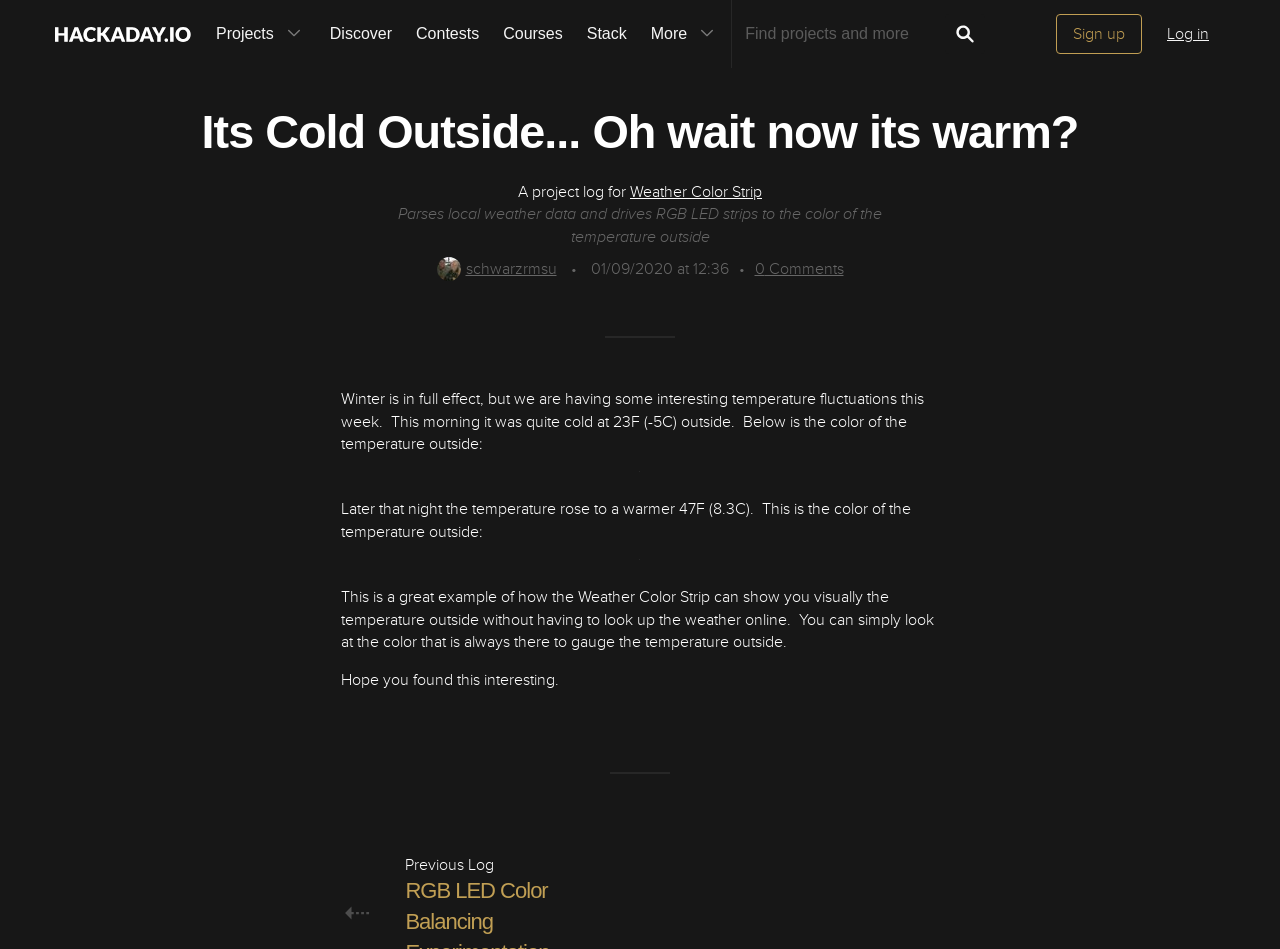Please identify the bounding box coordinates for the region that you need to click to follow this instruction: "Log in to the website".

[0.898, 0.015, 0.958, 0.057]